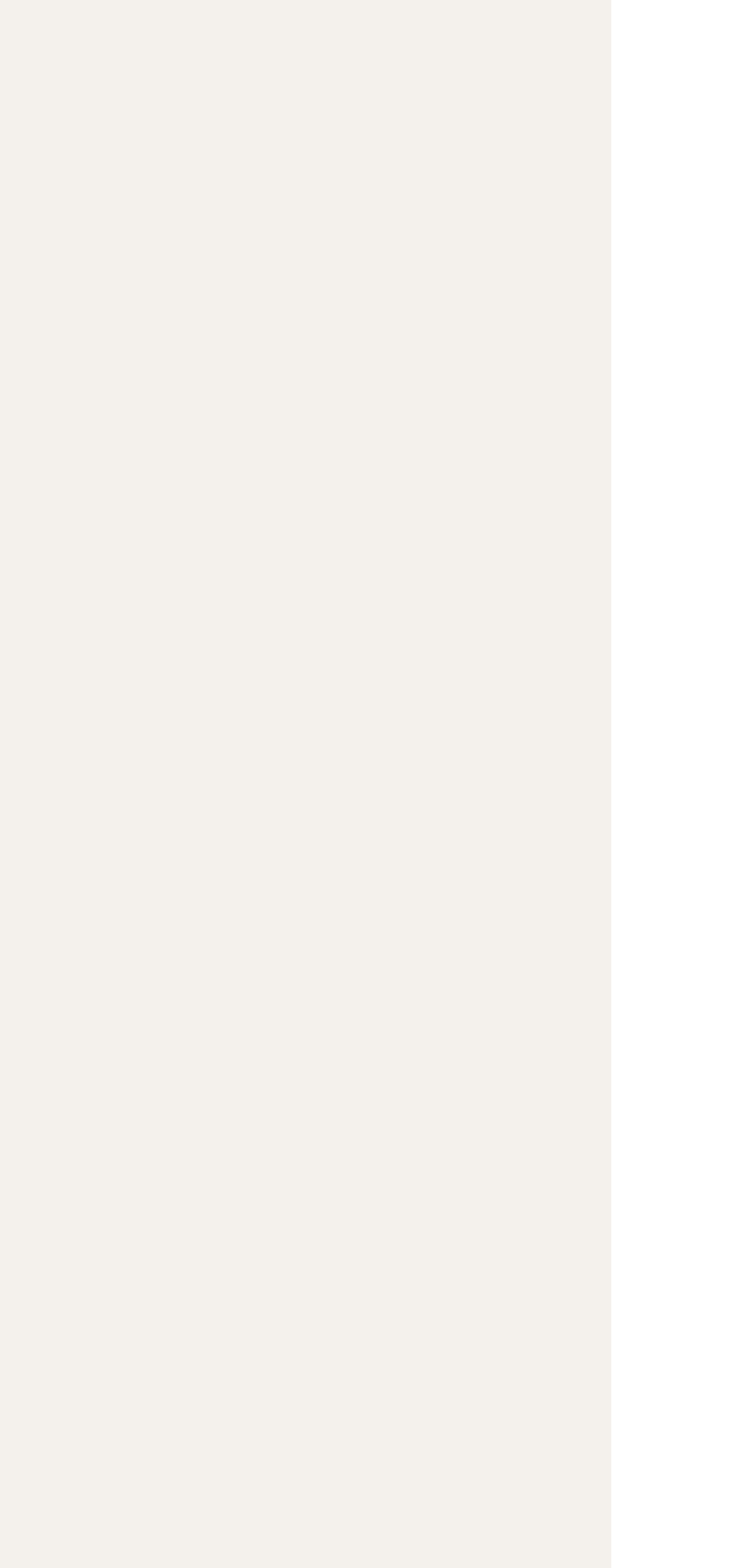Respond with a single word or phrase to the following question: How many social media platforms are mentioned?

3